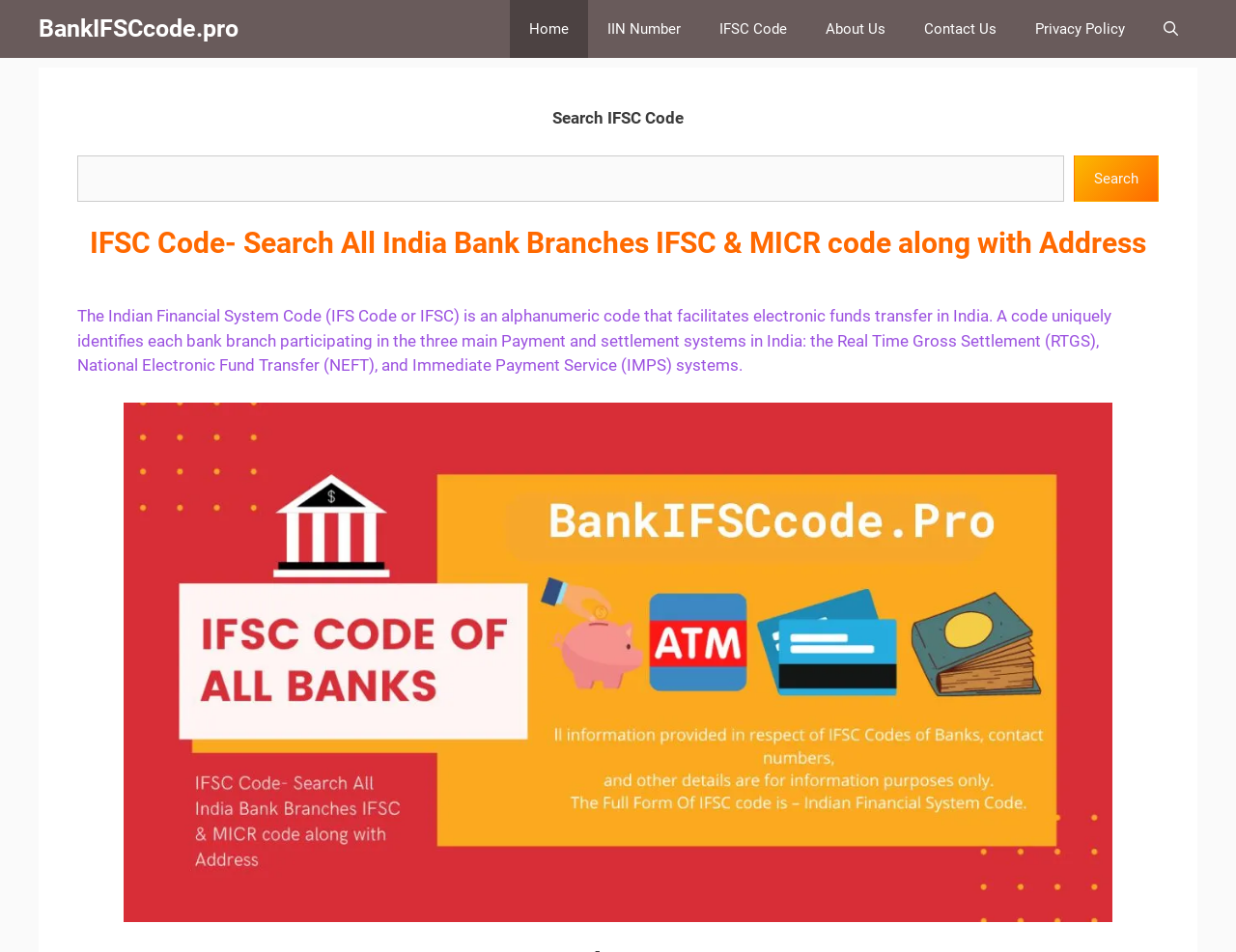What can be searched on this website?
Answer the question in as much detail as possible.

The website allows users to search for IFSC codes, which can be done by entering the search query in the search bar and clicking the search button.